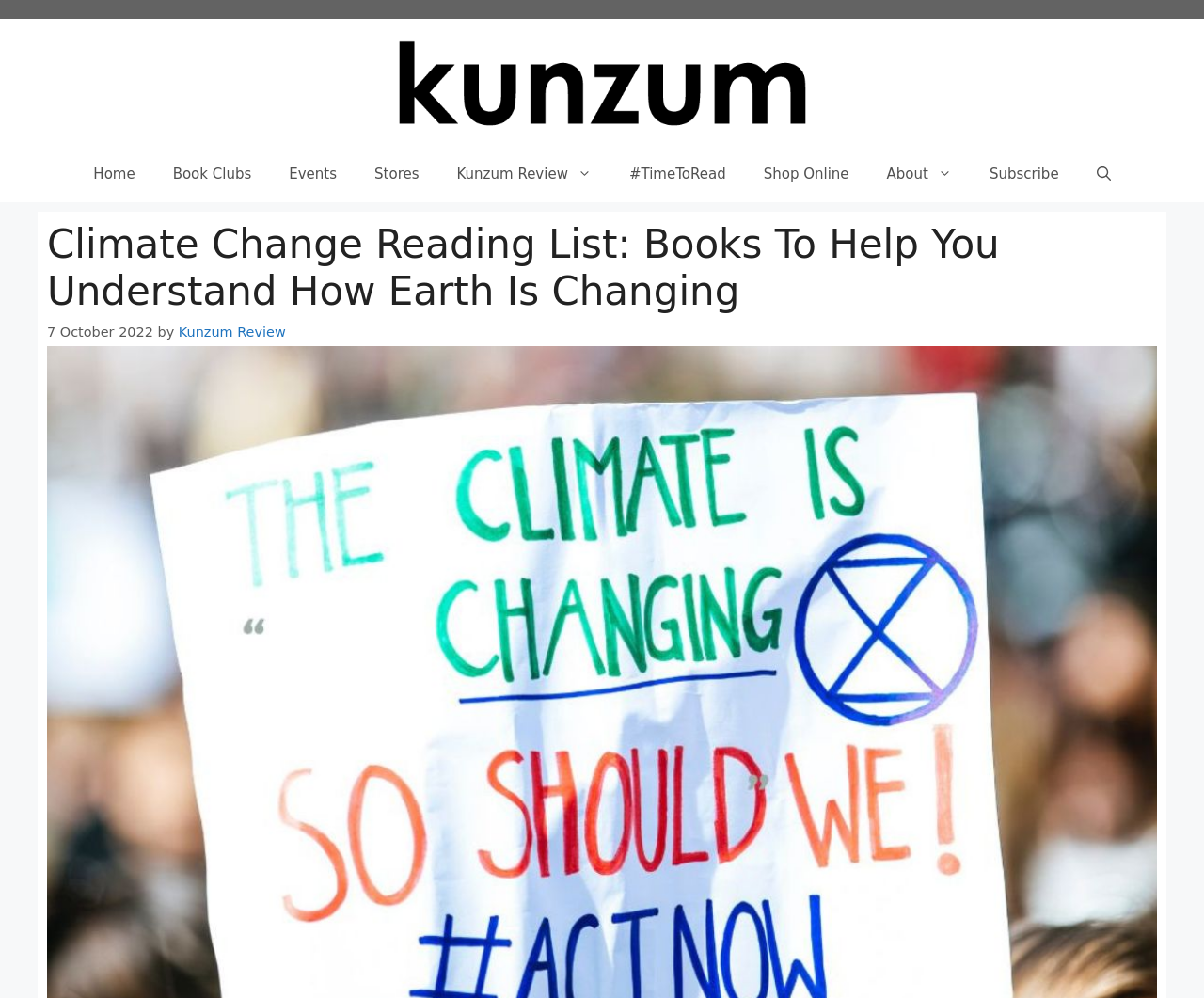Determine the bounding box coordinates (top-left x, top-left y, bottom-right x, bottom-right y) of the UI element described in the following text: aria-label="Open Search Bar"

[0.895, 0.146, 0.938, 0.202]